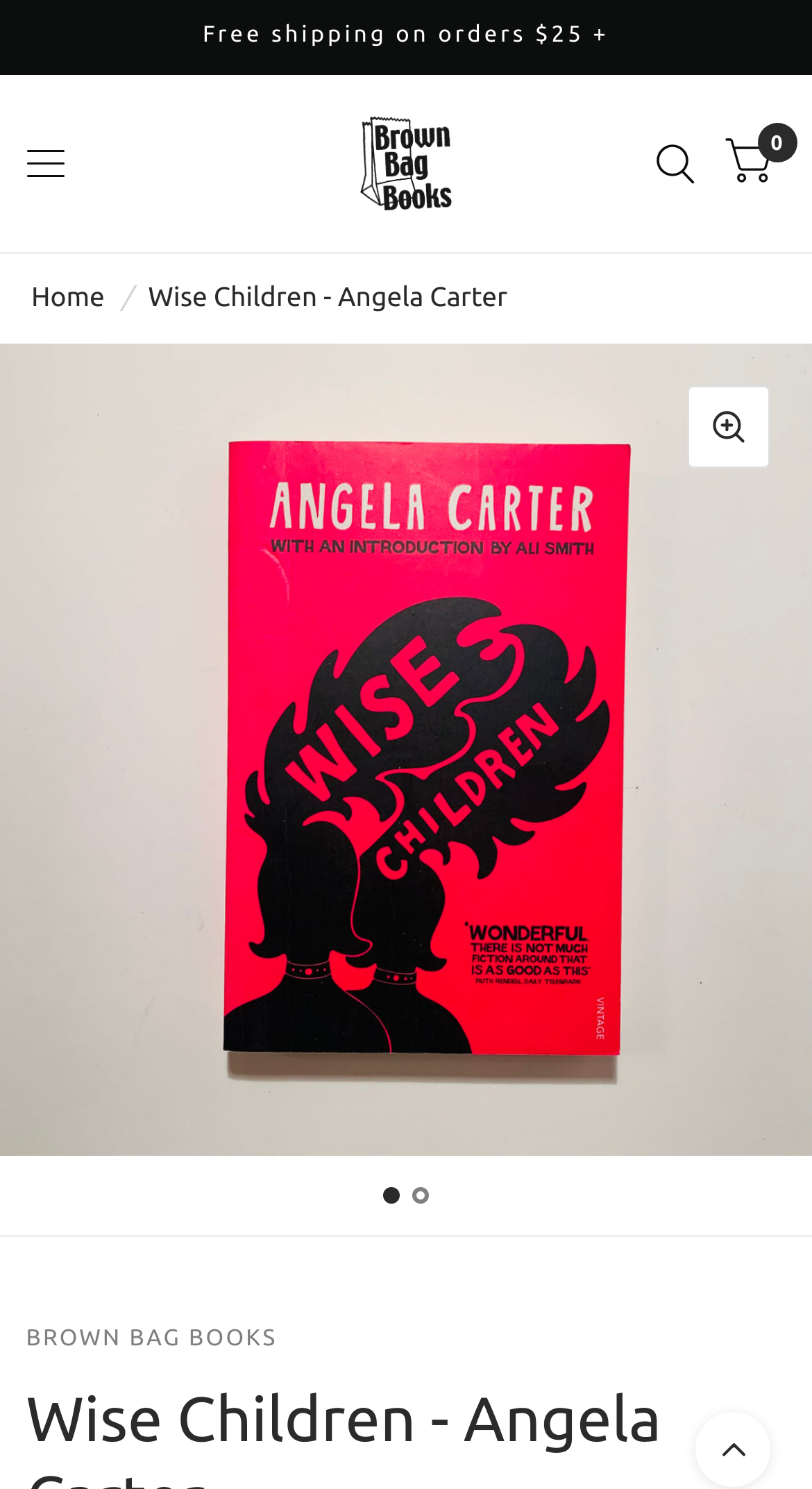Please determine the bounding box coordinates for the element with the description: "0".

[0.873, 0.05, 0.968, 0.169]